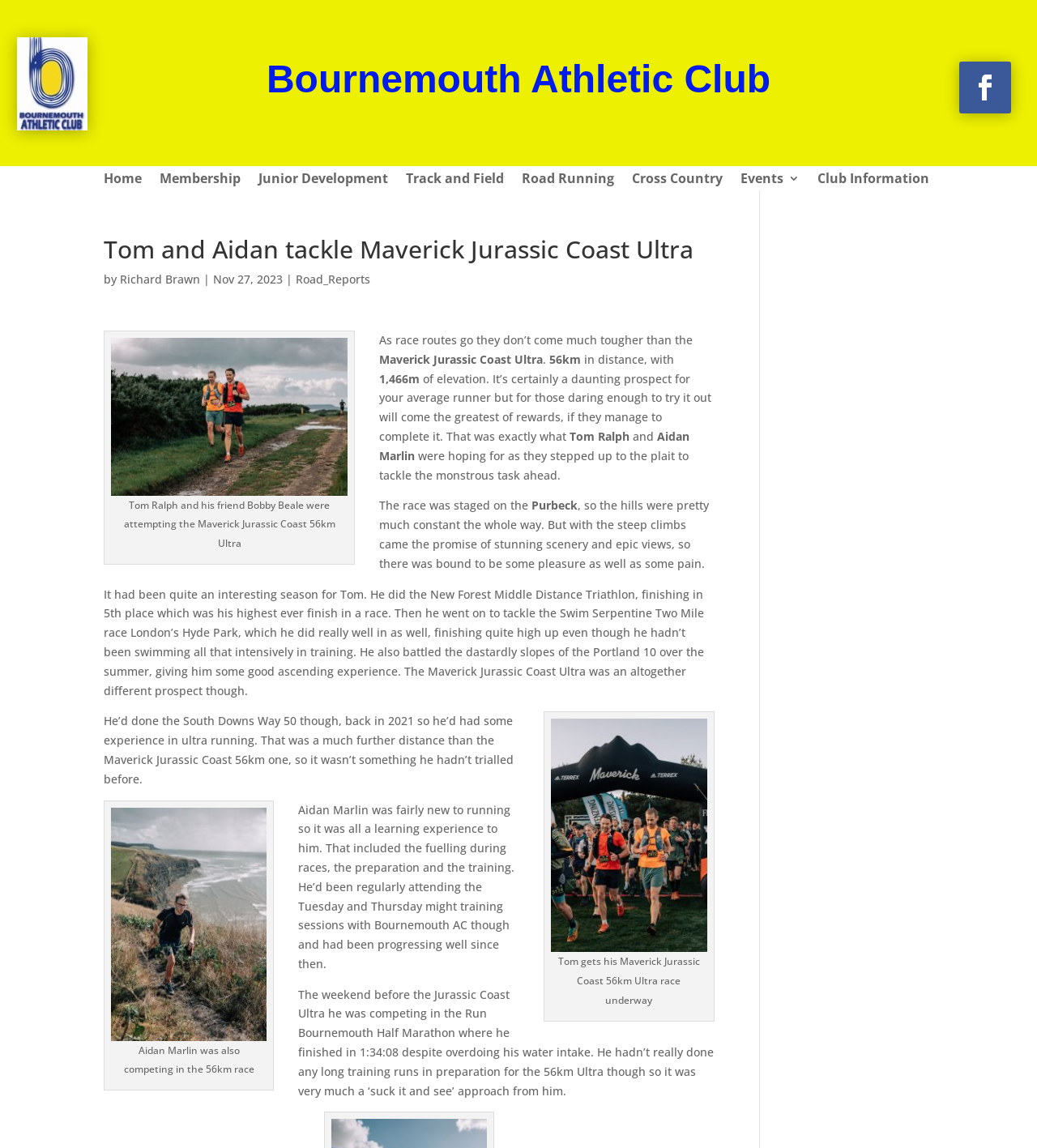Please study the image and answer the question comprehensively:
What is the name of the athletic club?

The name of the athletic club can be found in the heading element with the text 'Bournemouth Athletic Club' at the top of the webpage.